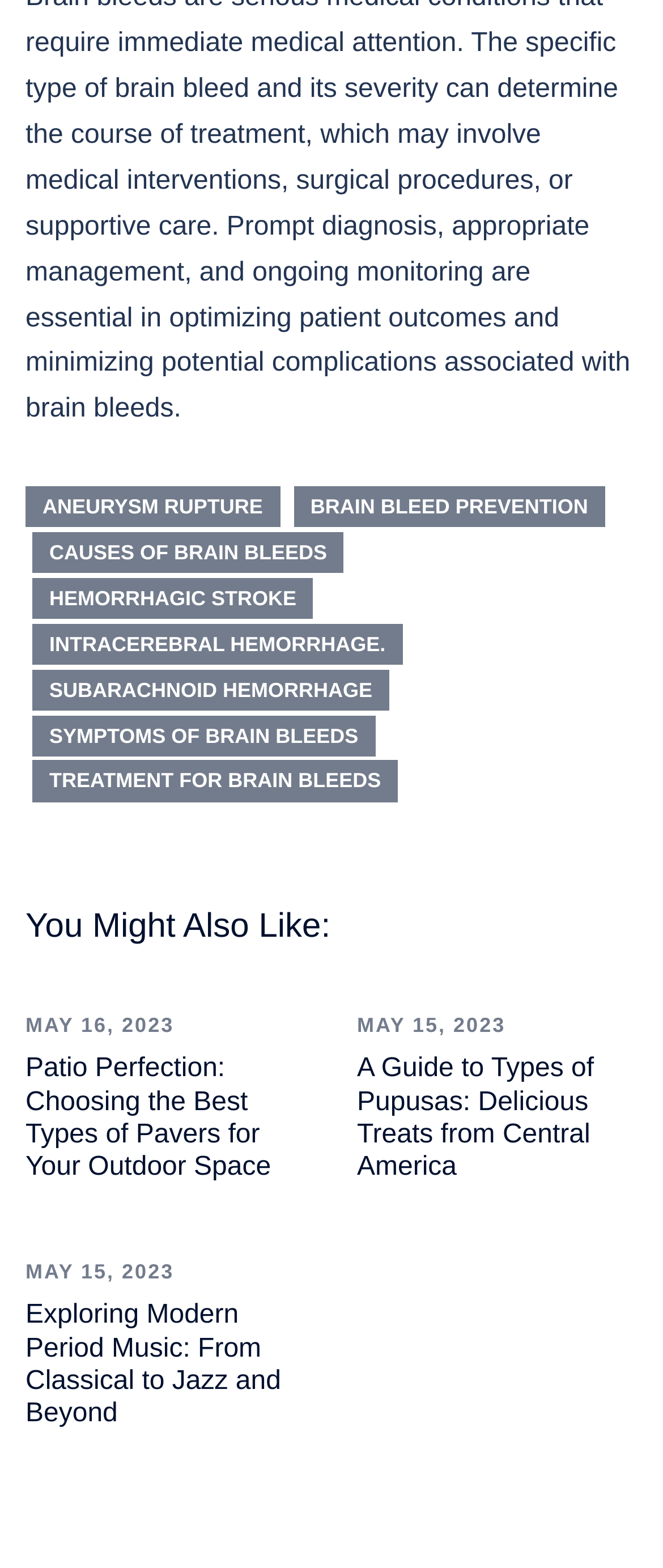What is the date of the first article?
Please answer the question with a detailed response using the information from the screenshot.

I looked for the time element associated with the first article, which is 'Patio Perfection: Choosing the Best Types of Pavers for Your Outdoor Space', and found the date 'MAY 16, 2023'.